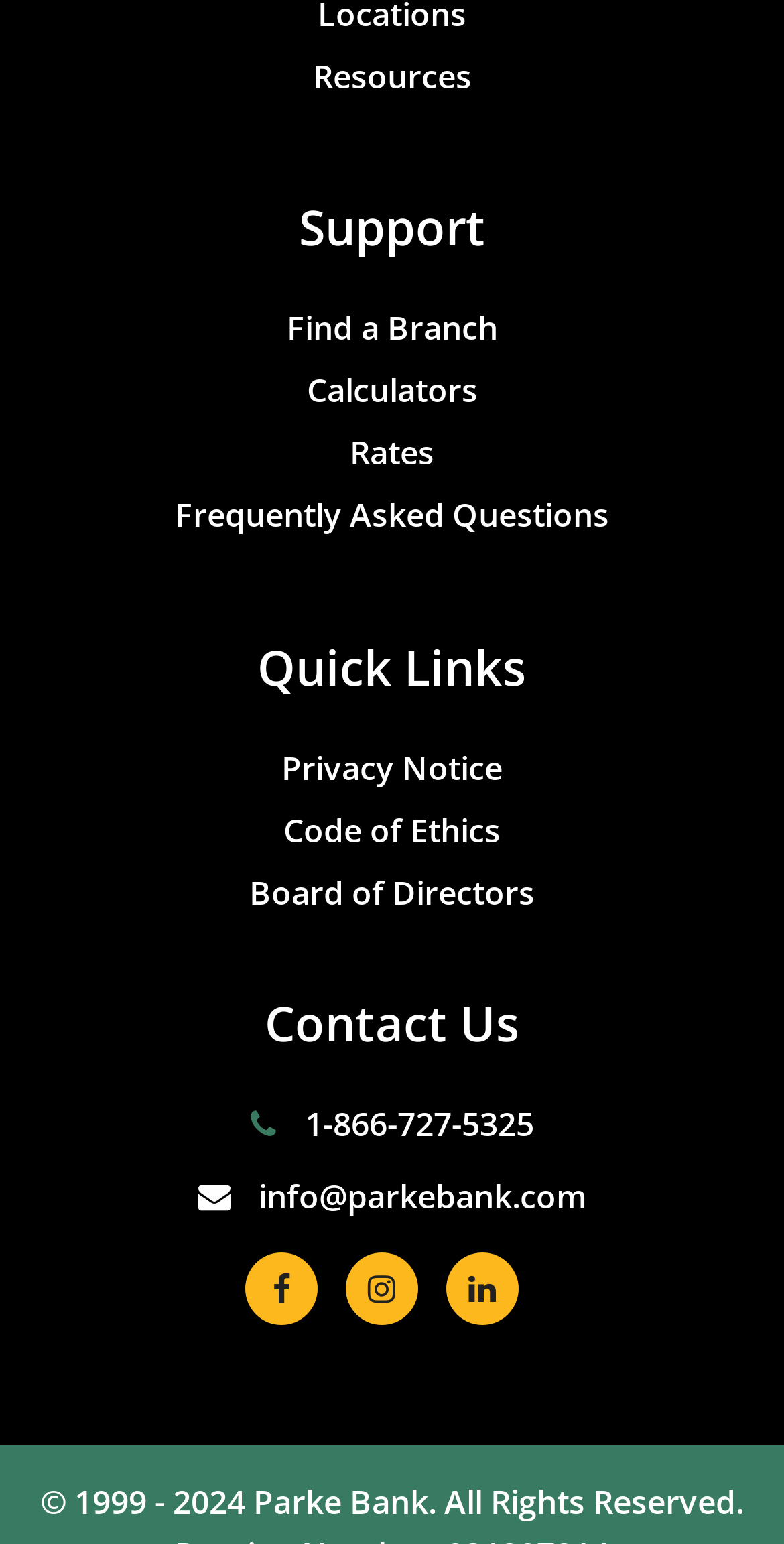Identify the bounding box coordinates of the part that should be clicked to carry out this instruction: "Get help from 24/7 support".

None